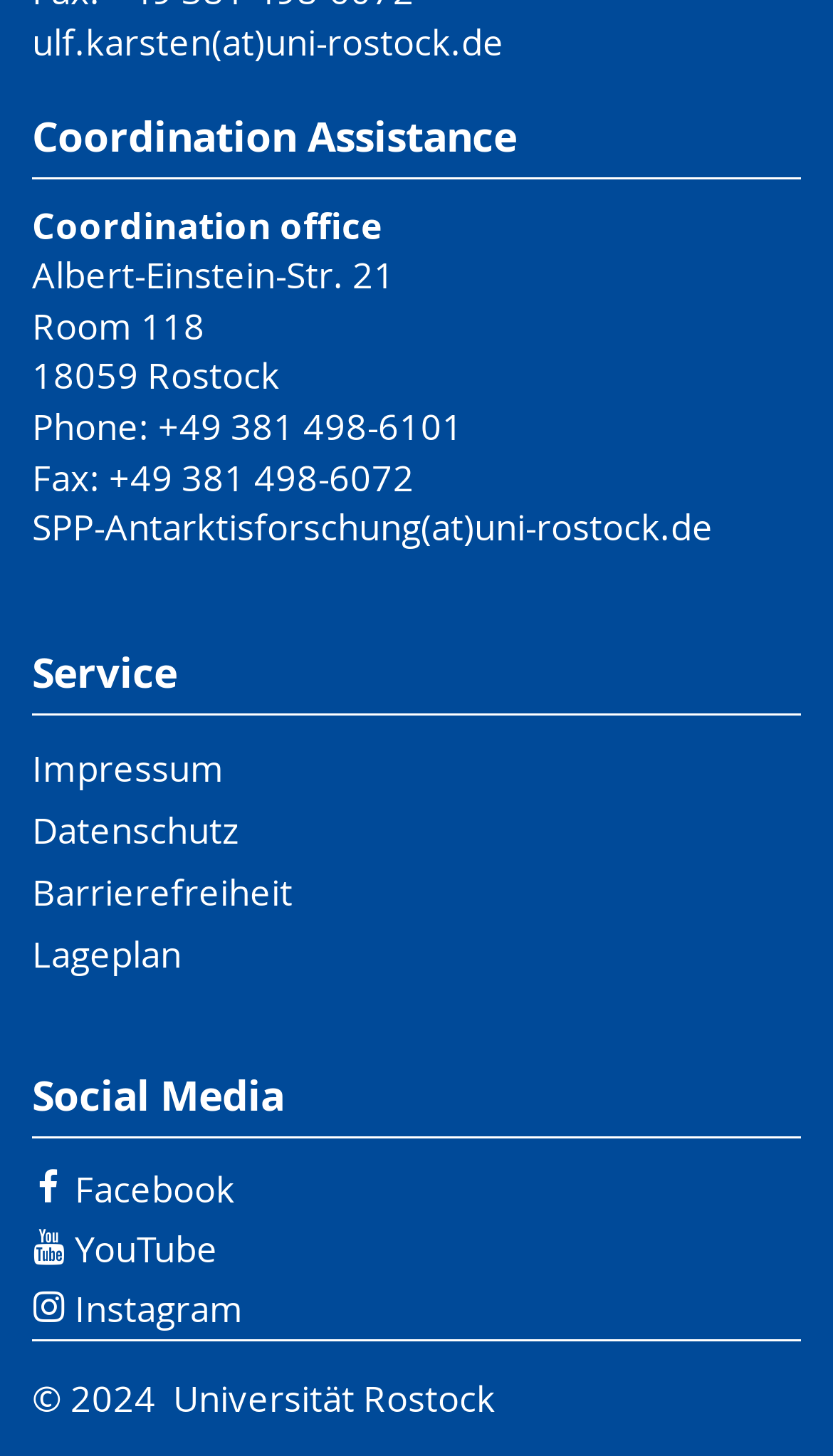Find the bounding box coordinates of the clickable region needed to perform the following instruction: "Go to the impressum page". The coordinates should be provided as four float numbers between 0 and 1, i.e., [left, top, right, bottom].

[0.038, 0.51, 0.269, 0.544]